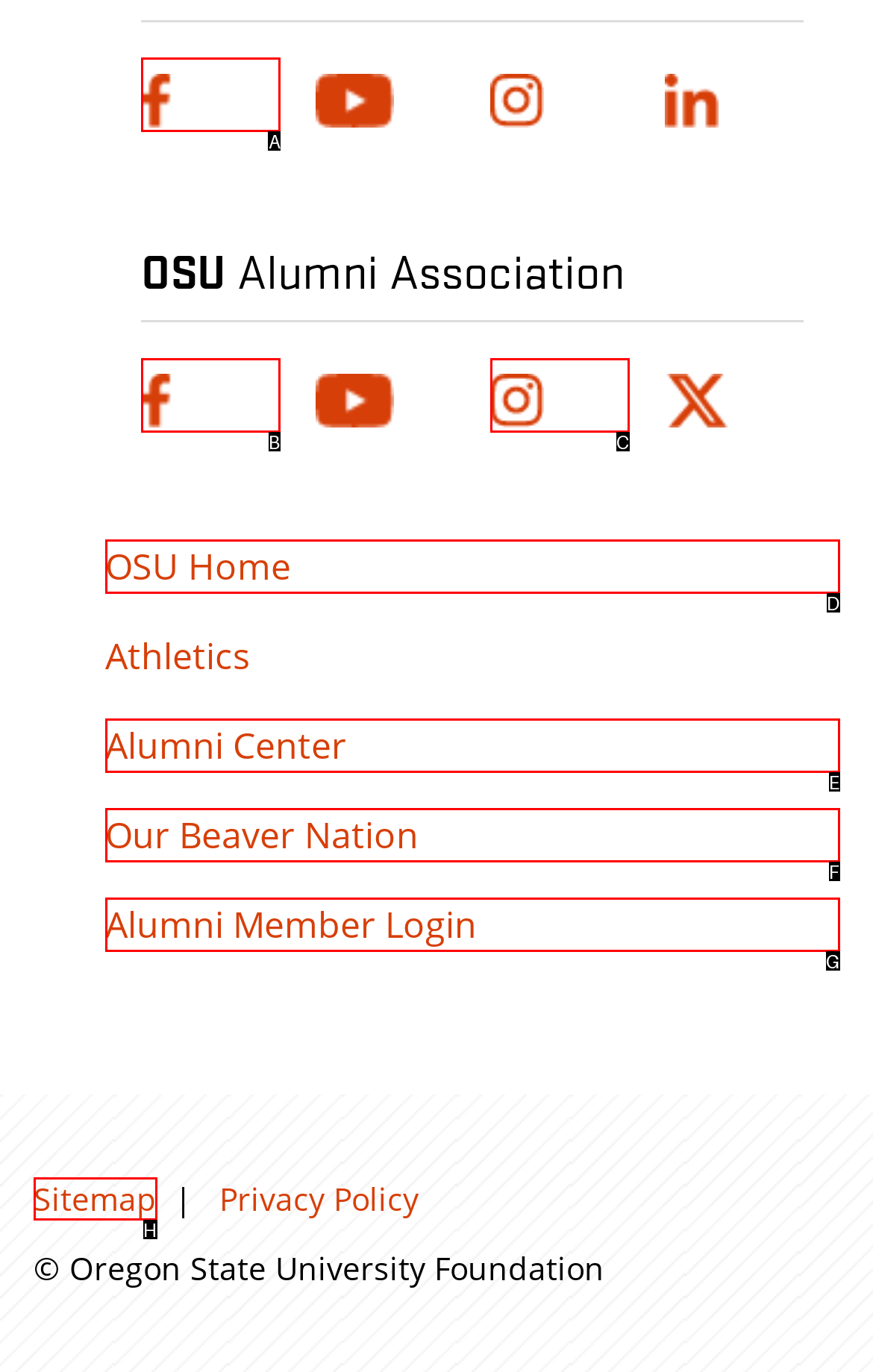To achieve the task: Click the Facebook link, which HTML element do you need to click?
Respond with the letter of the correct option from the given choices.

A